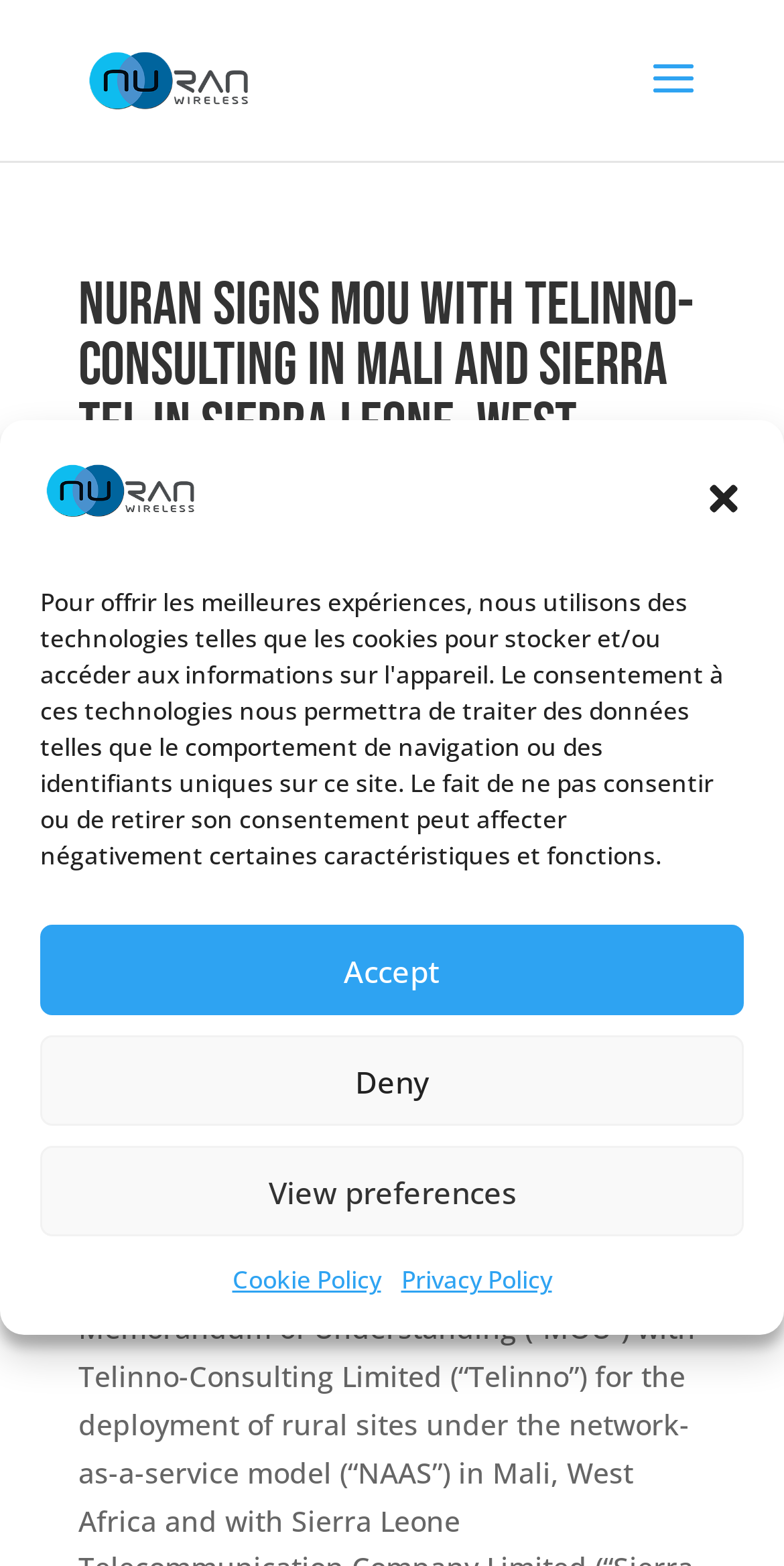Offer an in-depth caption of the entire webpage.

The webpage appears to be a news article or press release from NuRAN Wireless, a company in the wireless industry. At the top of the page, there is a logo of NuRAN Wireless, accompanied by a link to the company's homepage. Below the logo, there is a heading that reads "NuRAN SIGNS MOU WITH TELINNO-CONSULTING IN MALI AND SIERRA TEL IN SIERRA LEONE, WEST AFRICA", which is the title of the article.

To the right of the heading, there is a date "Jul 15, 2021" and a separator "|", followed by a link to "Investor Relations" and another link to "News". Below these links, there is a link that reads "0 comments", indicating that there are no comments on the article.

The main content of the article is divided into two sections, each marked by a bullet point. The first section describes a partnership with Telino-Consulting in Mali, West Africa, with a minimum of 150 sites. The second section describes a partnership with Sierra Tel in Sierra Leone, West Africa, with a minimum of 125 sites.

Below the main content, there is a section that appears to be a quote or a statement from NuRAN Wireless, with a date and location "Quebec, QC, Canada, July 15, 2021". The statement mentions the company's stock listings on the Canadian Securities Exchange (CSE), OTC, and Frankfurt Stock Exchange (FSE).

At the top-right corner of the page, there is a dialog box for managing cookie consent, with buttons to accept, deny, or view preferences. There are also links to the company's Cookie Policy and Privacy Policy.